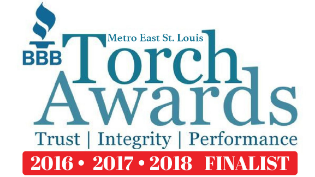What is the geographical focus of the award?
Use the image to answer the question with a single word or phrase.

Metro East St. Louis